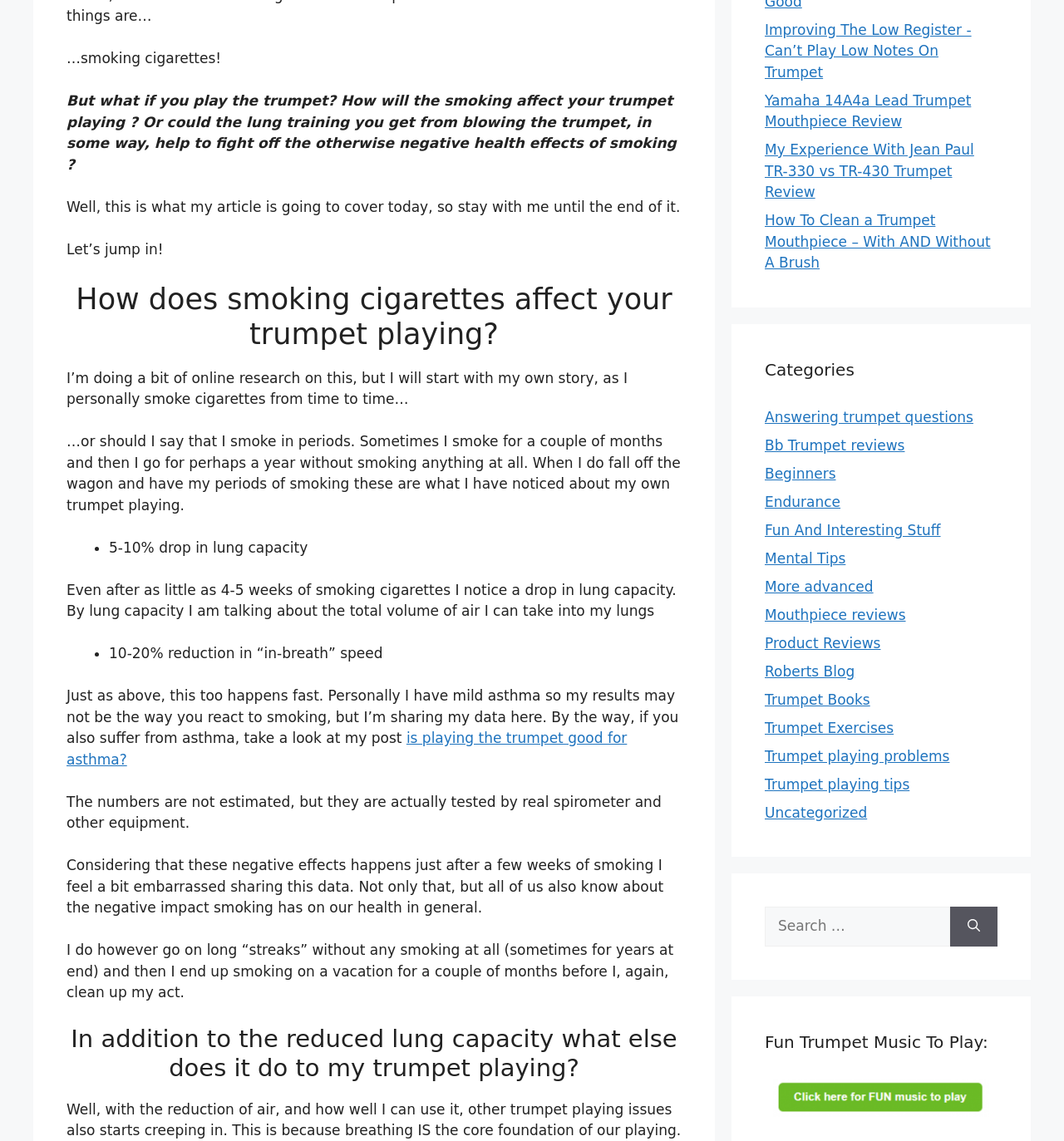What is the purpose of the search box?
With the help of the image, please provide a detailed response to the question.

The search box is provided to allow users to search for specific topics or keywords within the website, making it easier to find relevant information.